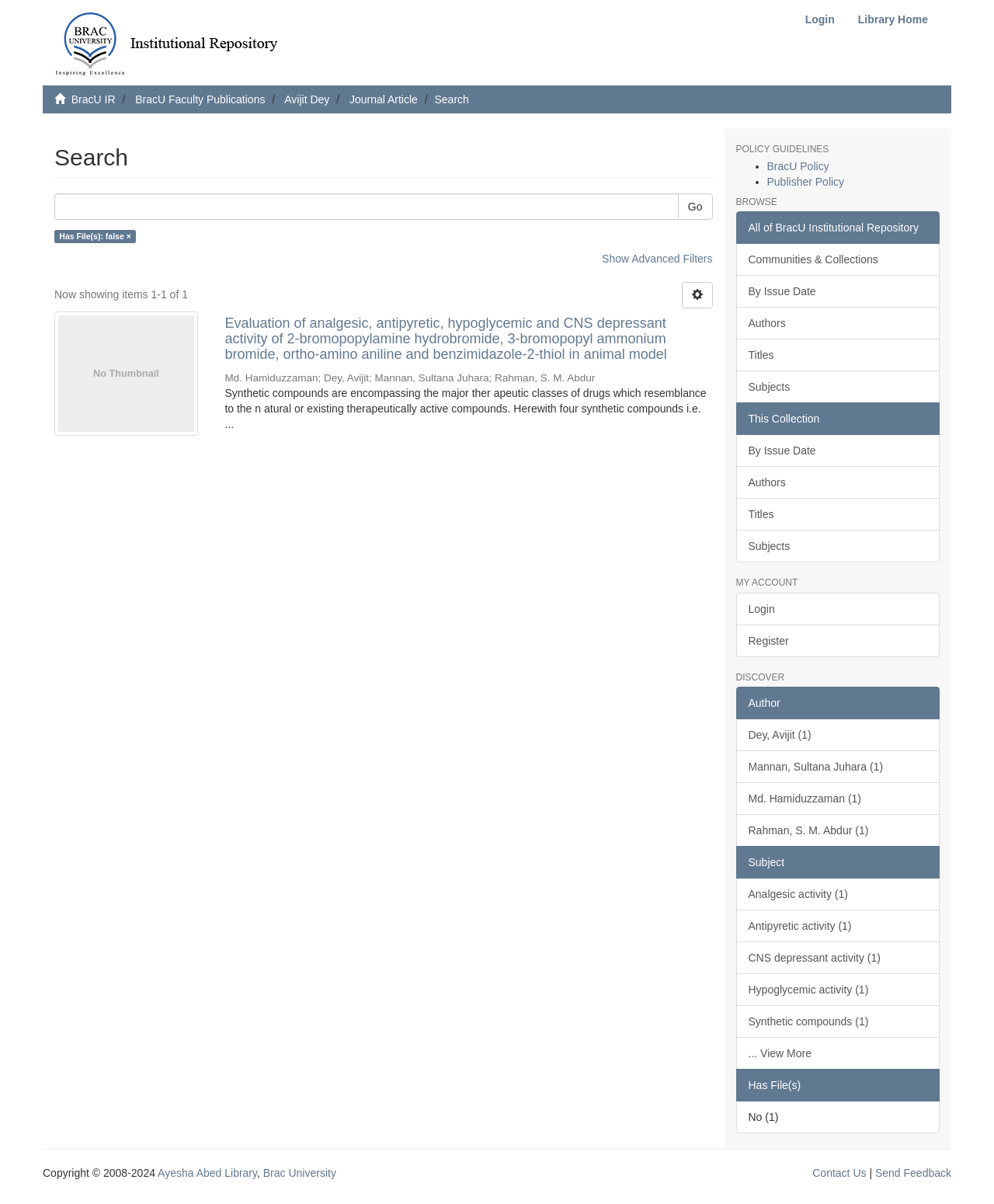What is the name of the library?
Look at the screenshot and provide an in-depth answer.

The library's name is mentioned at the bottom of the page, along with a link to the library's website.